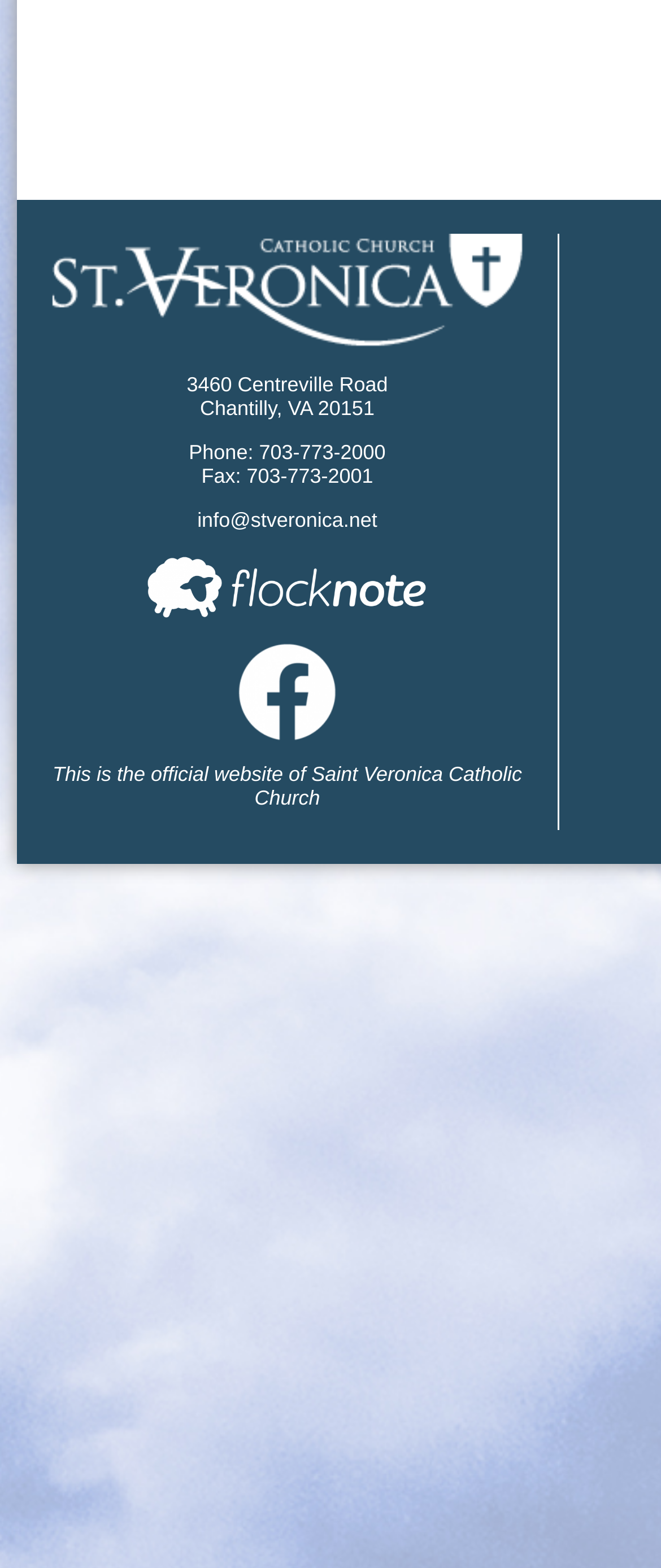Identify the bounding box for the element characterized by the following description: "info@stveronica.net".

[0.298, 0.324, 0.571, 0.339]